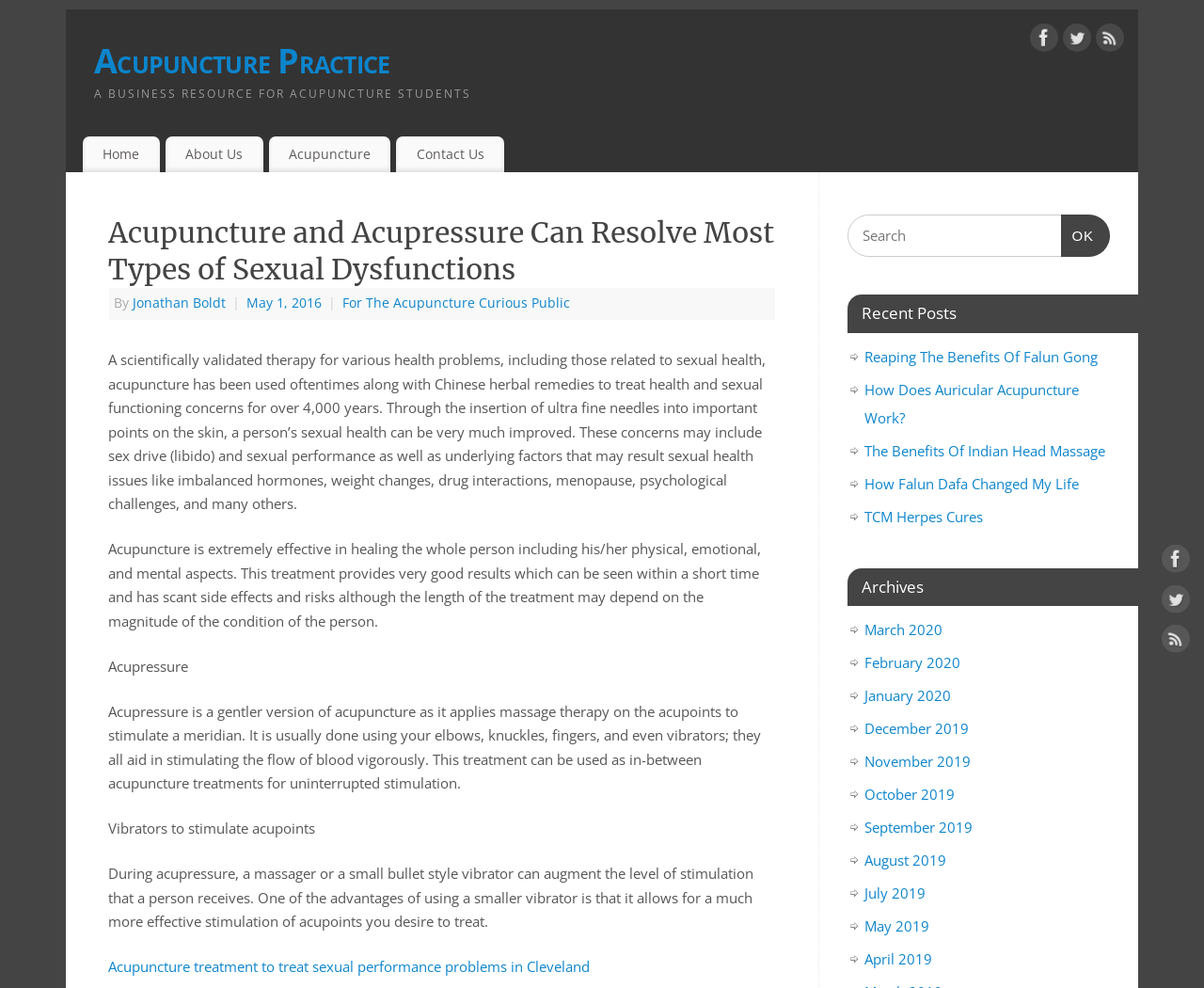Can you determine the bounding box coordinates of the area that needs to be clicked to fulfill the following instruction: "Search for something"?

[0.704, 0.218, 0.922, 0.26]